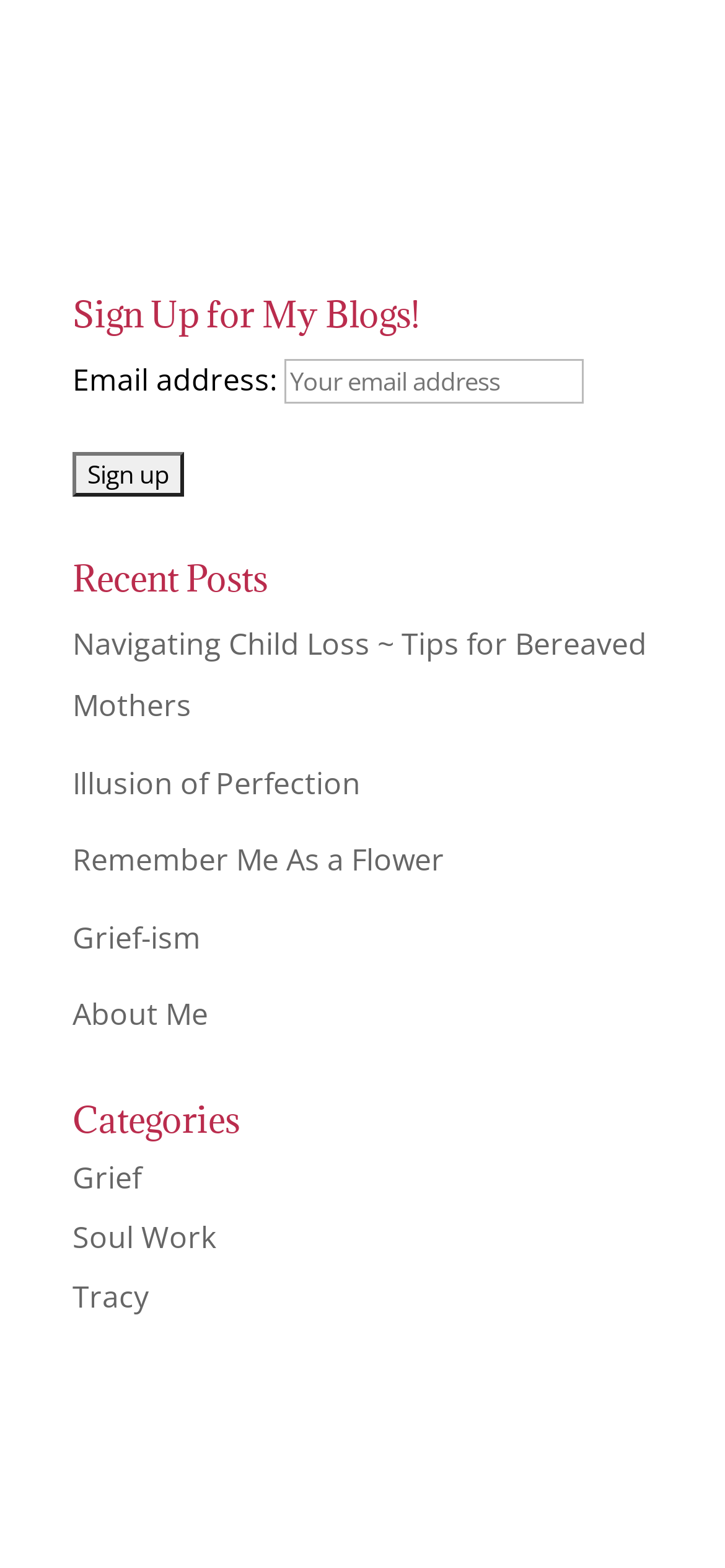Please indicate the bounding box coordinates of the element's region to be clicked to achieve the instruction: "Learn about the author". Provide the coordinates as four float numbers between 0 and 1, i.e., [left, top, right, bottom].

[0.1, 0.634, 0.287, 0.66]